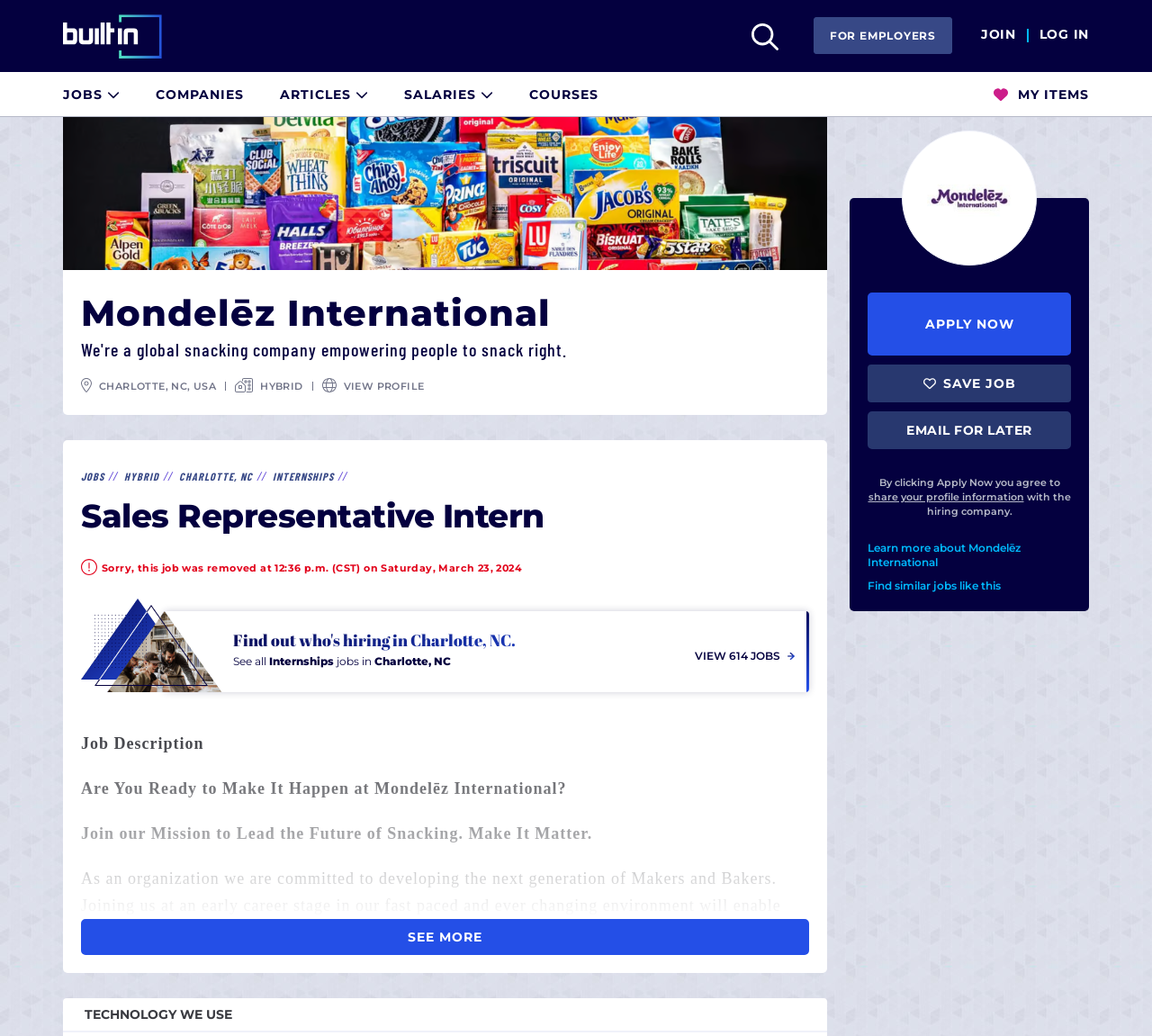Provide a brief response in the form of a single word or phrase:
What is the company name of the job posting?

Mondelēz International